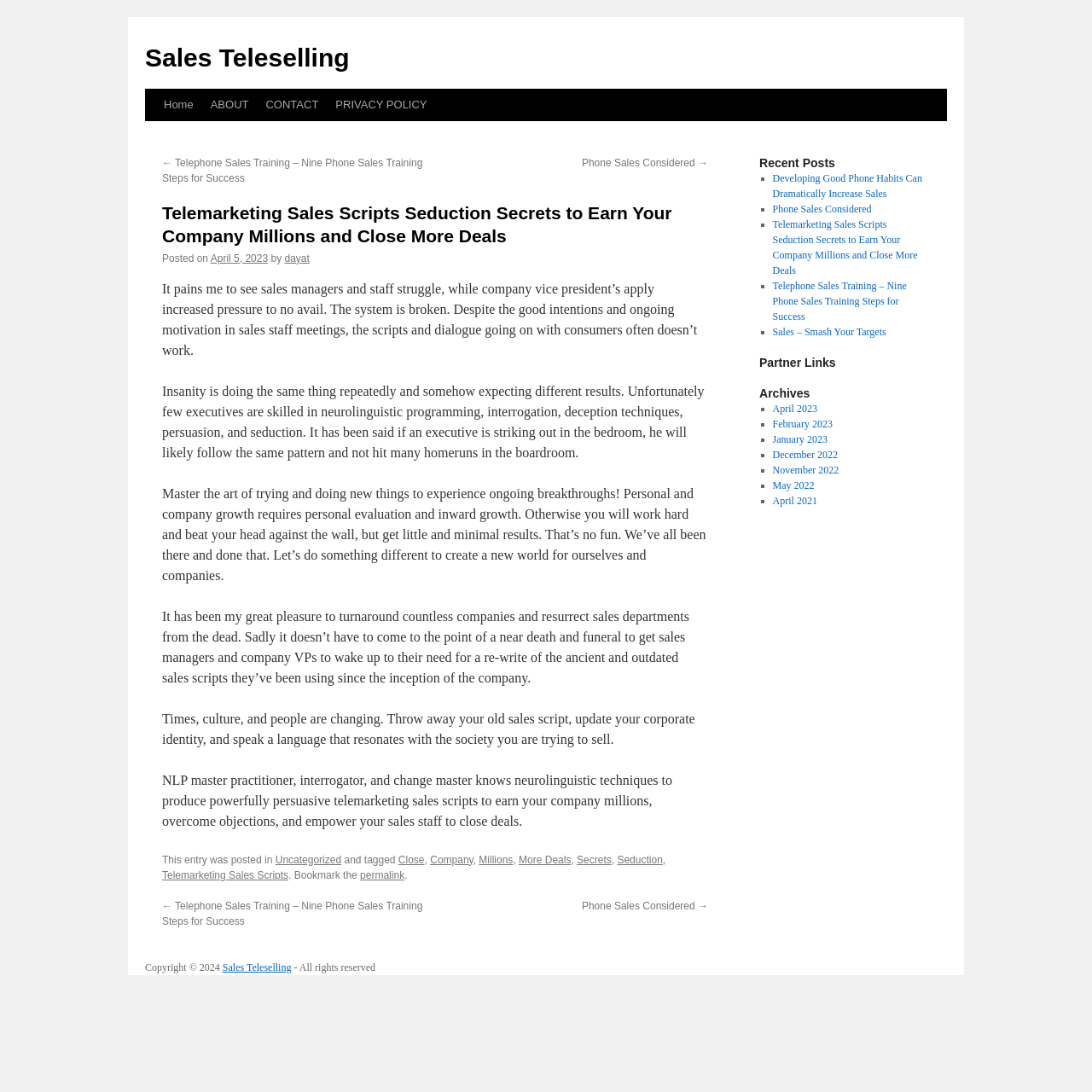Please find the bounding box coordinates of the element that you should click to achieve the following instruction: "Click on the 'Home' link". The coordinates should be presented as four float numbers between 0 and 1: [left, top, right, bottom].

[0.142, 0.081, 0.185, 0.111]